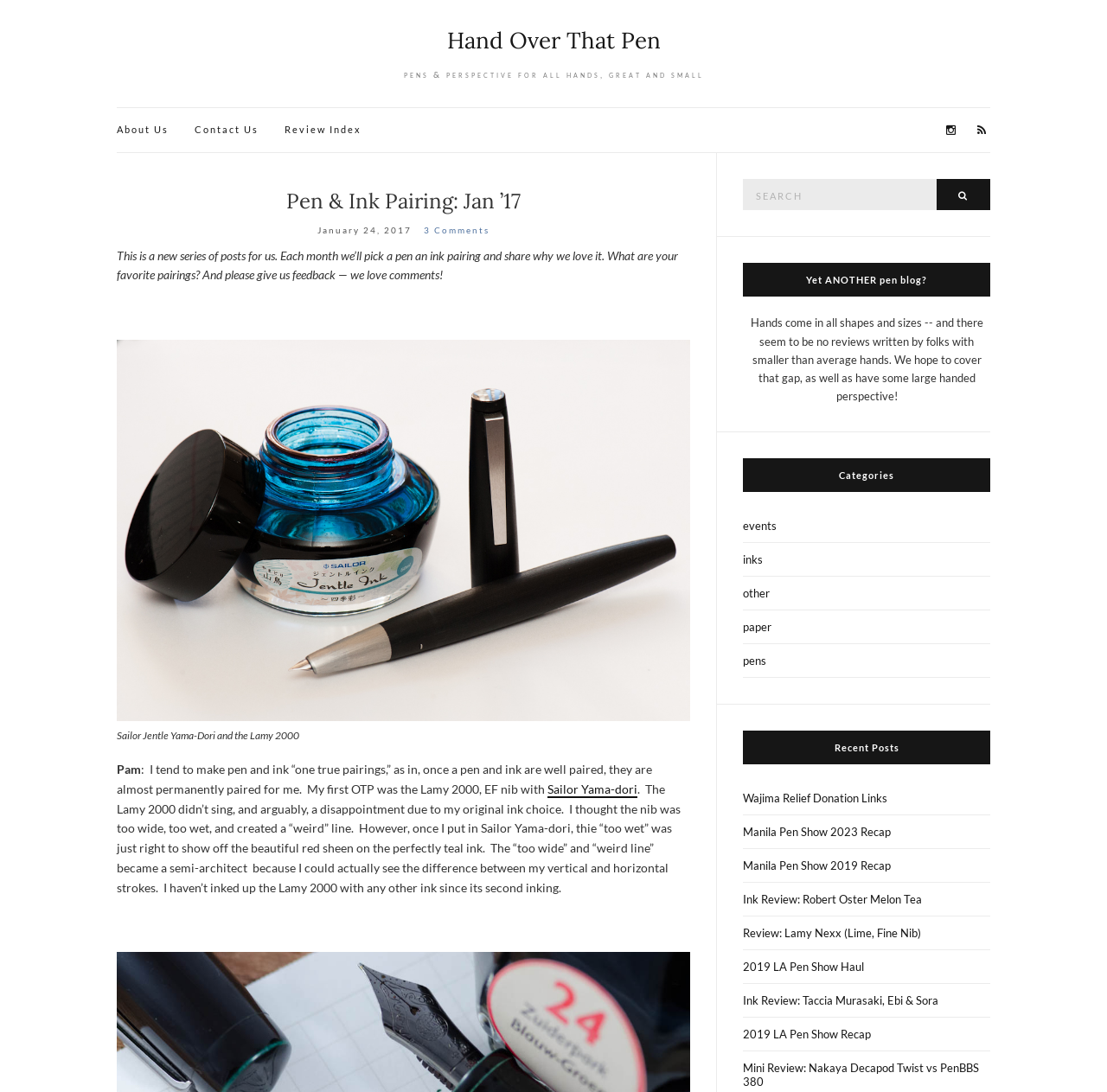Can you identify and provide the main heading of the webpage?

Hand Over That Pen